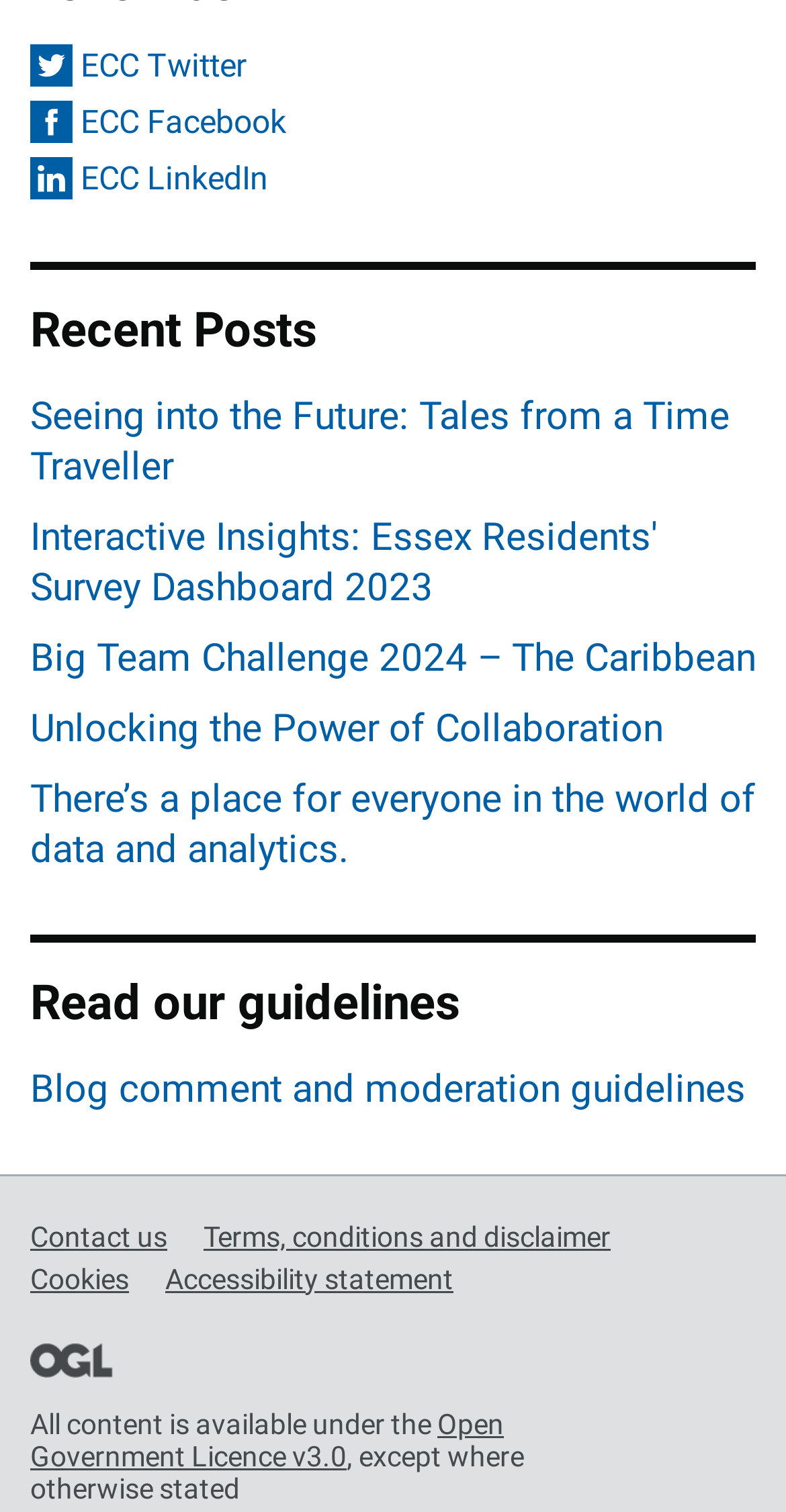Please identify the coordinates of the bounding box for the clickable region that will accomplish this instruction: "View ECC Twitter page".

[0.038, 0.029, 0.962, 0.057]